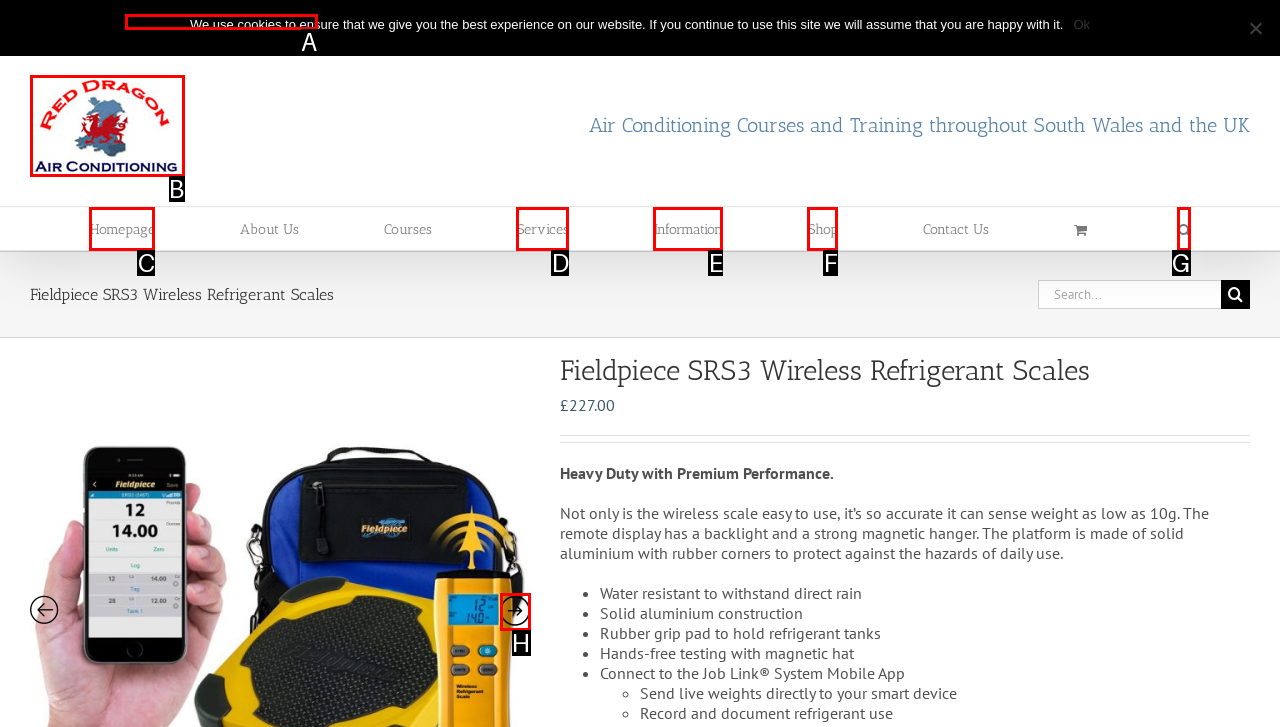Identify the correct UI element to click to follow this instruction: Click the 'Search' button
Respond with the letter of the appropriate choice from the displayed options.

G